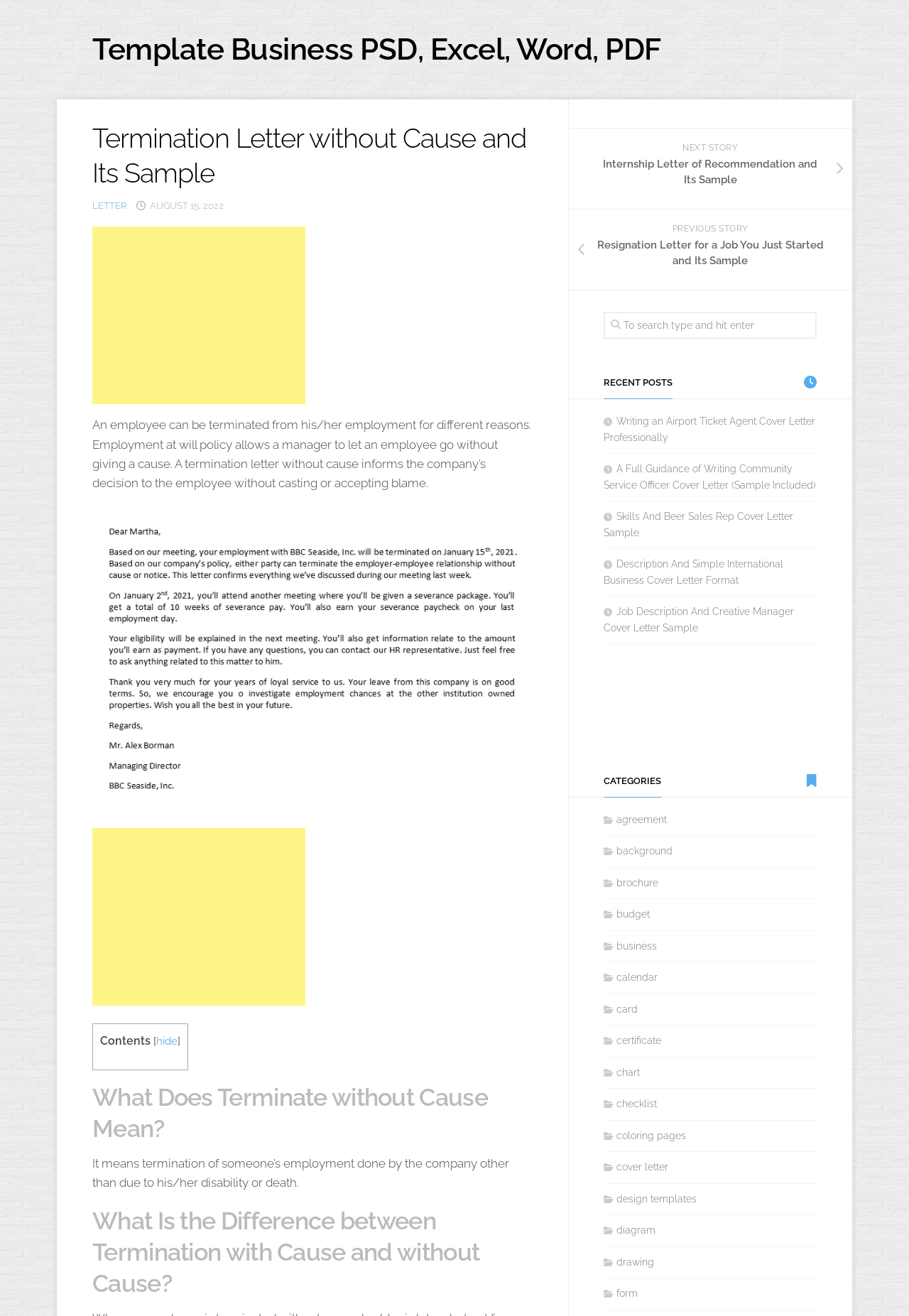Can you give a comprehensive explanation to the question given the content of the image?
What type of posts are listed at the bottom of the webpage?

The webpage lists recent posts at the bottom, which include links to other articles or content related to job search, cover letters, and employment. These posts are likely related to the main topic of the webpage, which is termination letters and employment contracts.